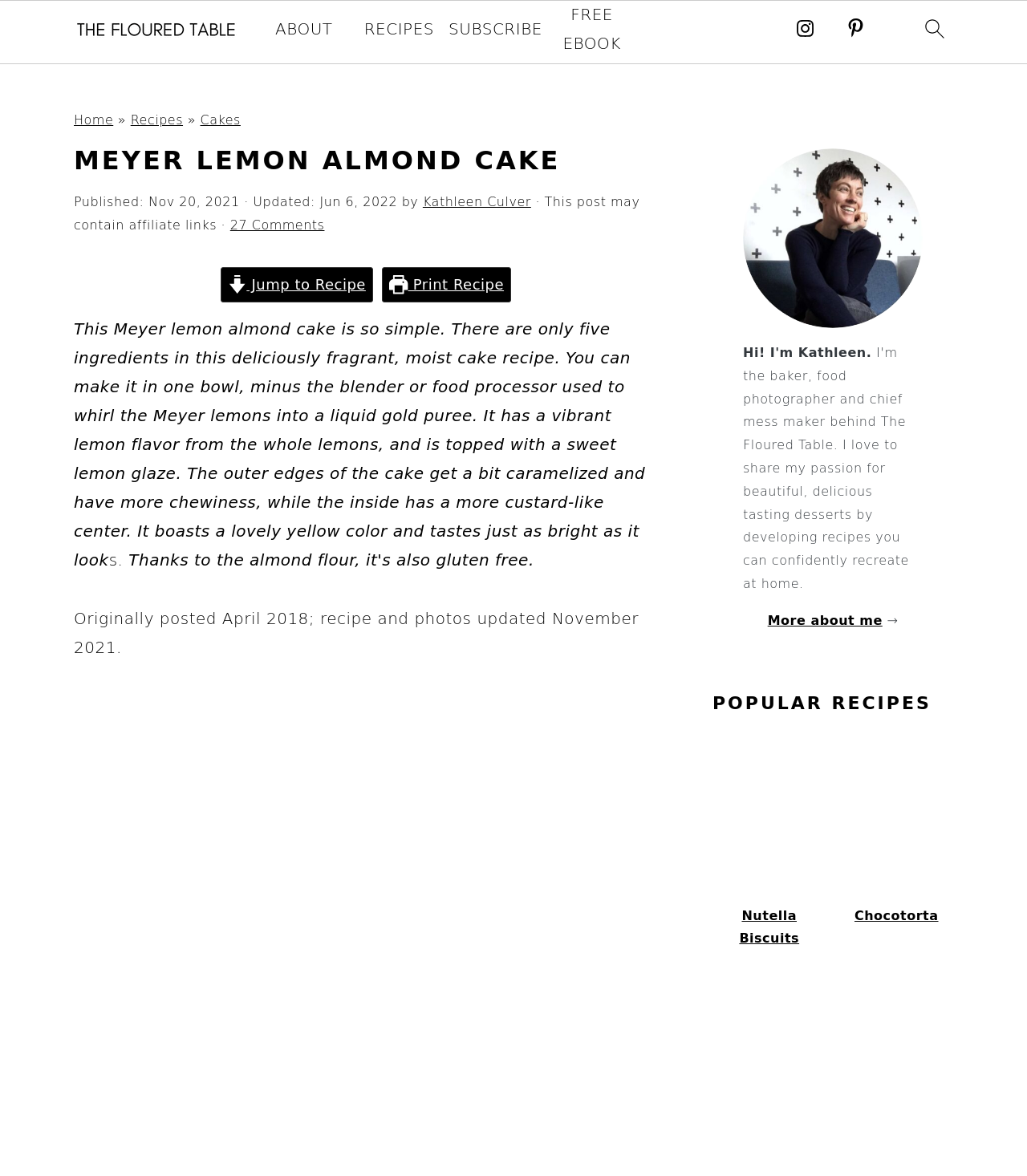Provide a brief response to the question below using one word or phrase:
How many ingredients are in the cake recipe?

5